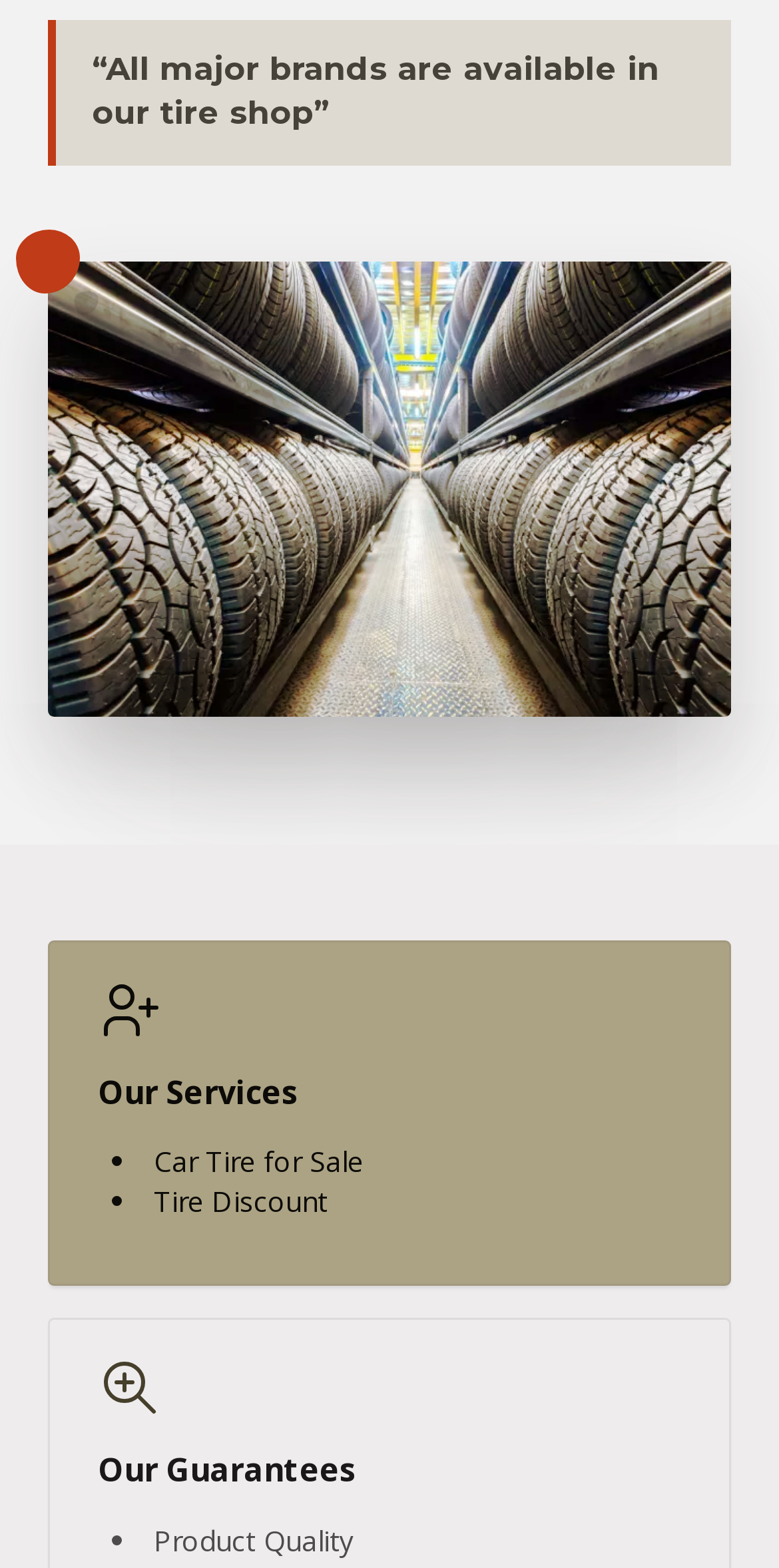Carefully examine the image and provide an in-depth answer to the question: How many services are listed on the webpage?

Under the 'Our Services' section, I found two list markers with text 'Car Tire for Sale' and 'Tire Discount', which suggests that there are two services listed on the webpage.